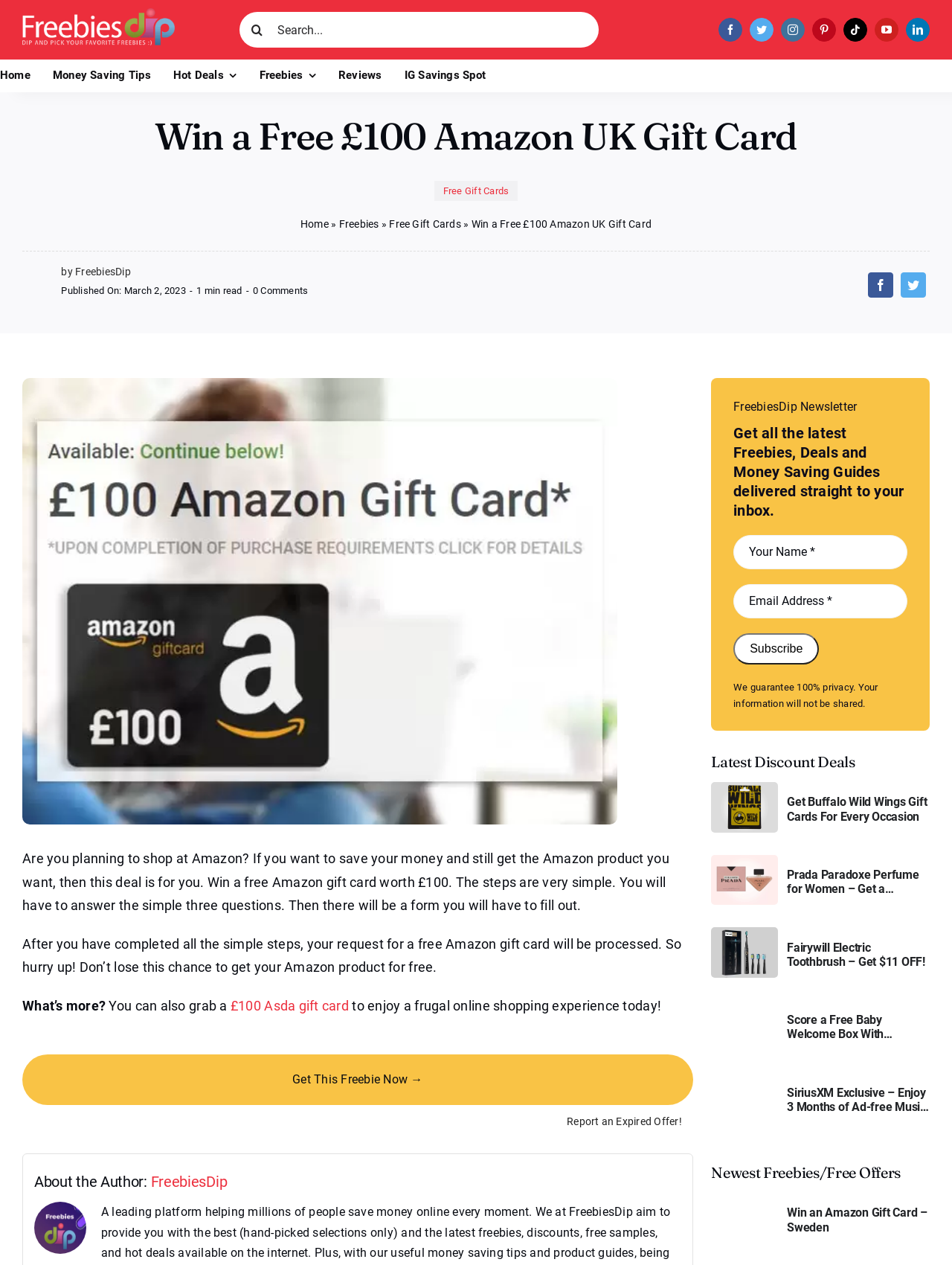Give a short answer to this question using one word or a phrase:
What is the name of the website?

FreebiesDip